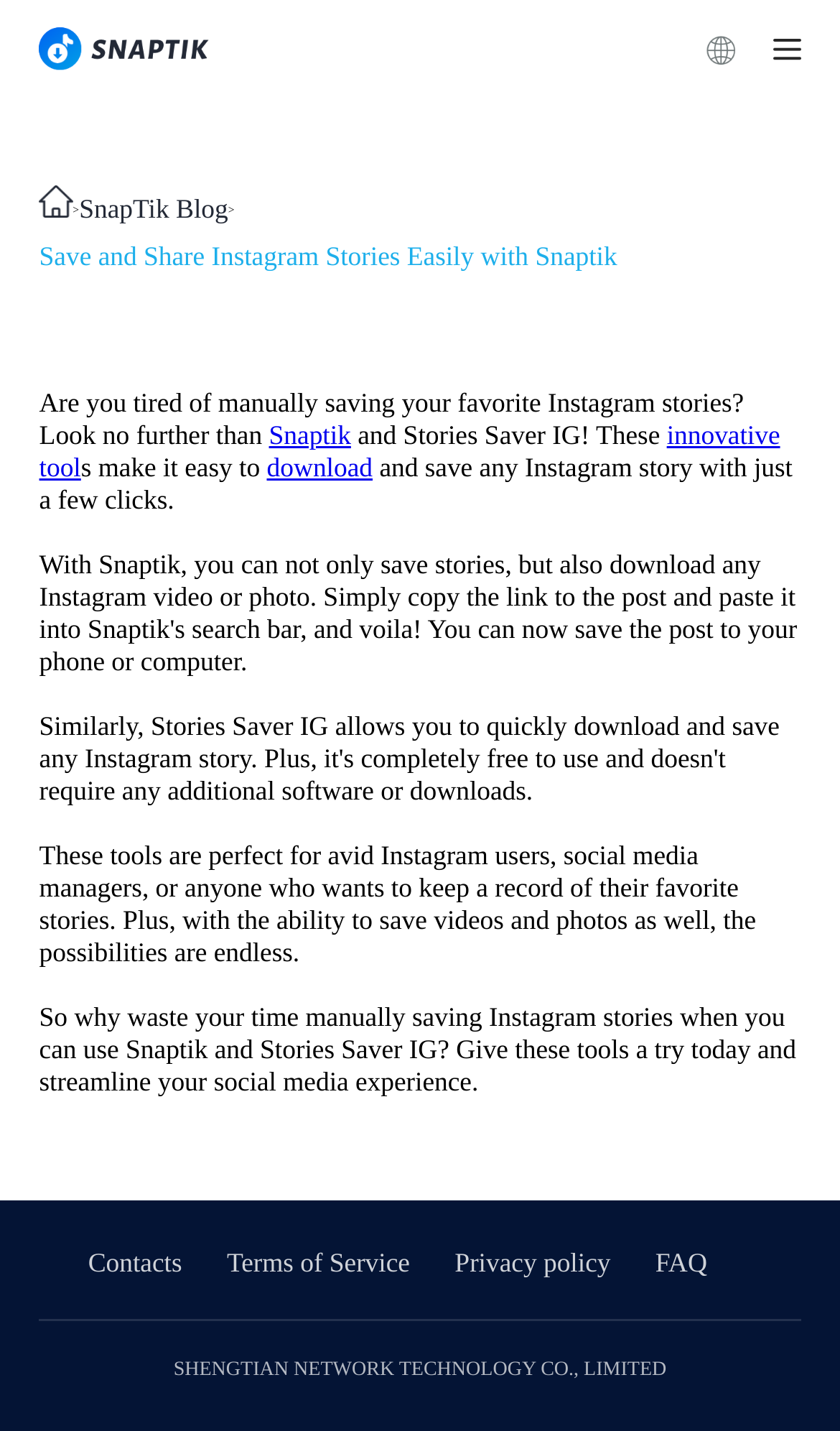Please mark the bounding box coordinates of the area that should be clicked to carry out the instruction: "Visit the SnapTik Blog".

[0.094, 0.13, 0.272, 0.163]